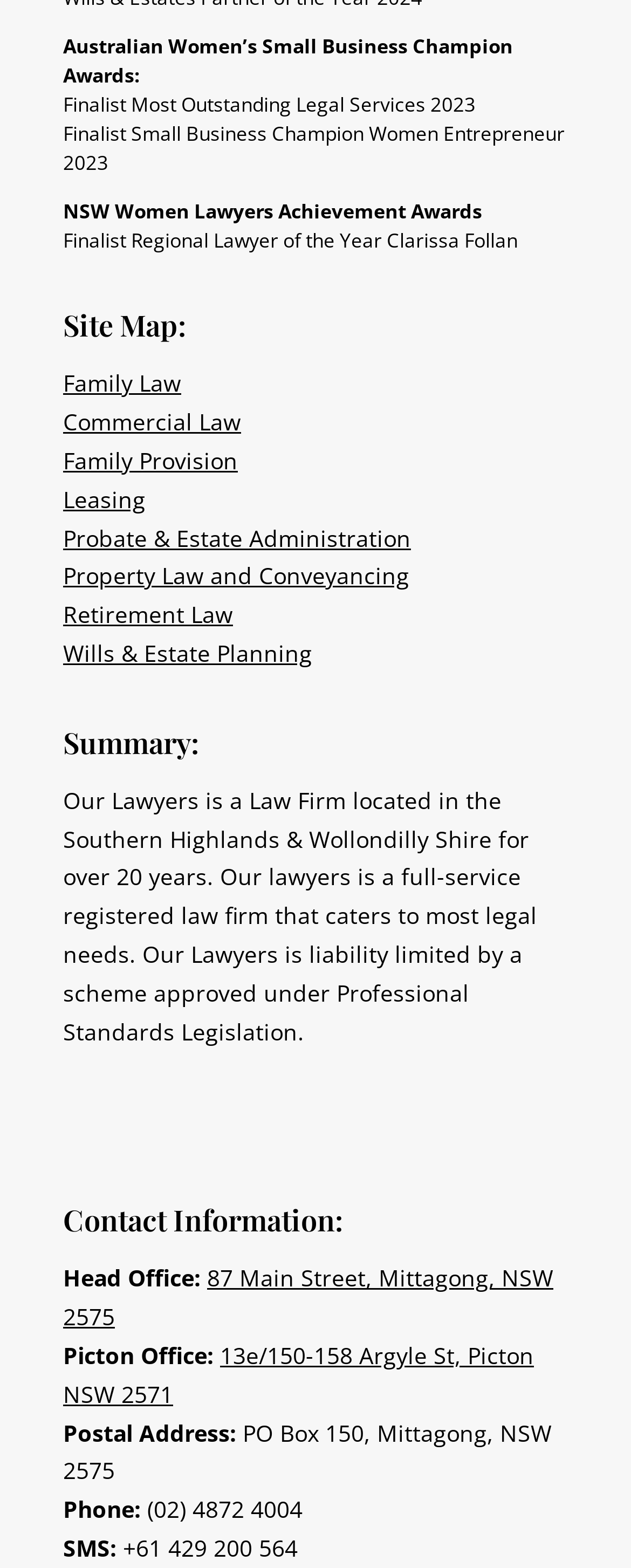Where is the head office located?
Observe the image and answer the question with a one-word or short phrase response.

87 Main Street, Mittagong, NSW 2575